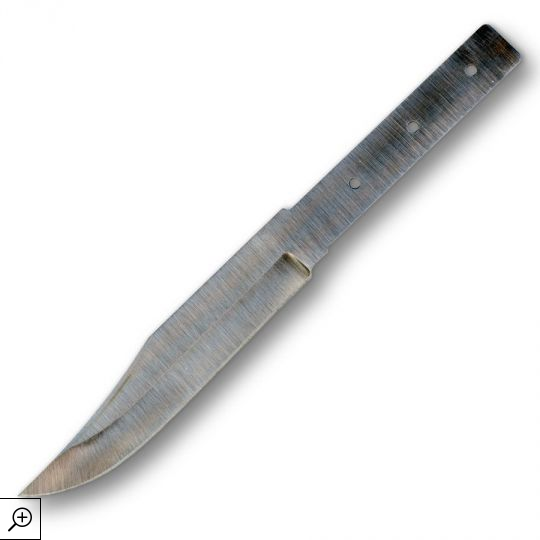Answer the following inquiry with a single word or phrase:
Where is the blade made?

USA